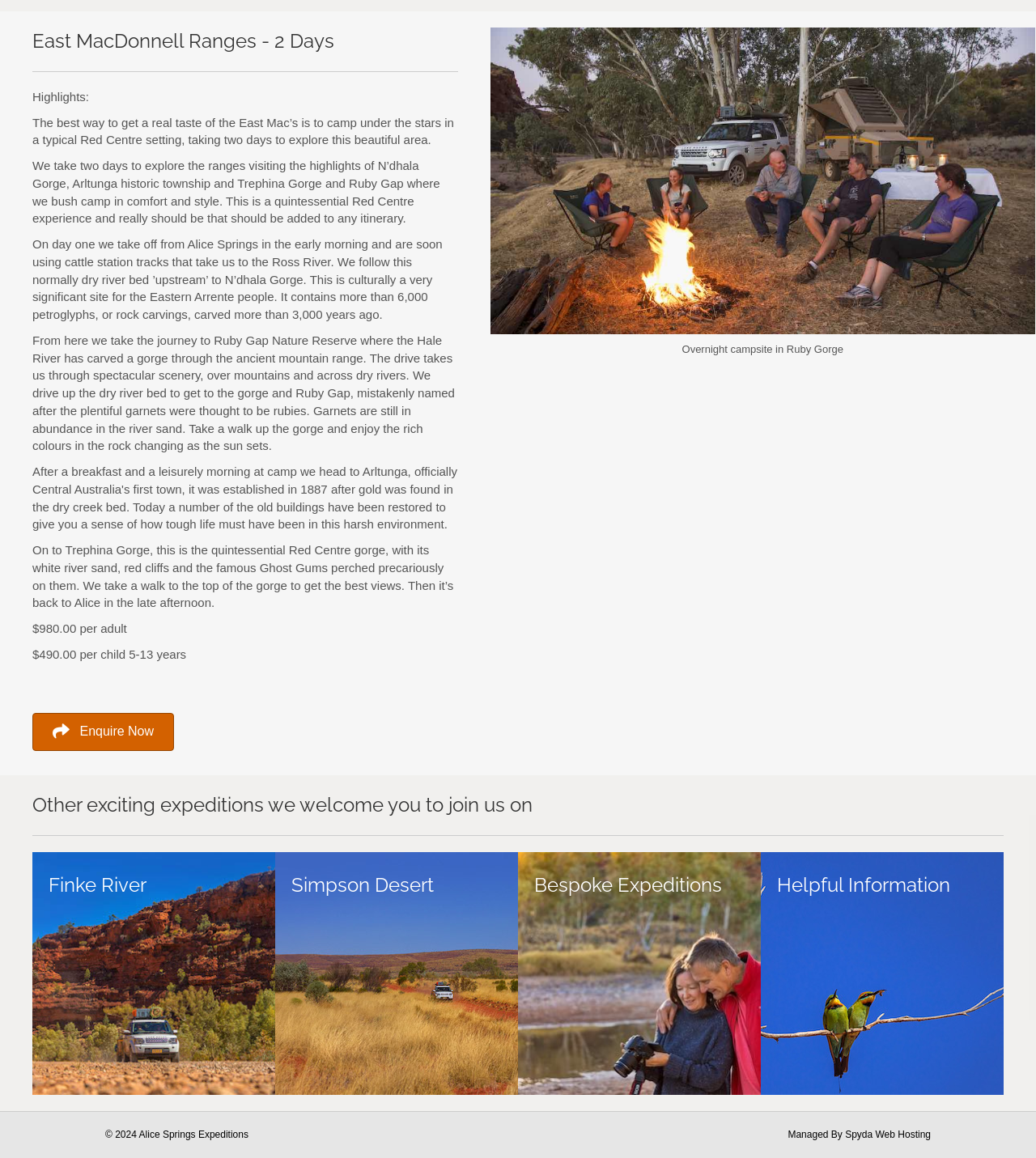What is the name of the company that manages the website?
Refer to the image and give a detailed answer to the query.

I found this answer by looking at the link element with ID 53, which mentions 'Managed By Spyda Web Hosting'.